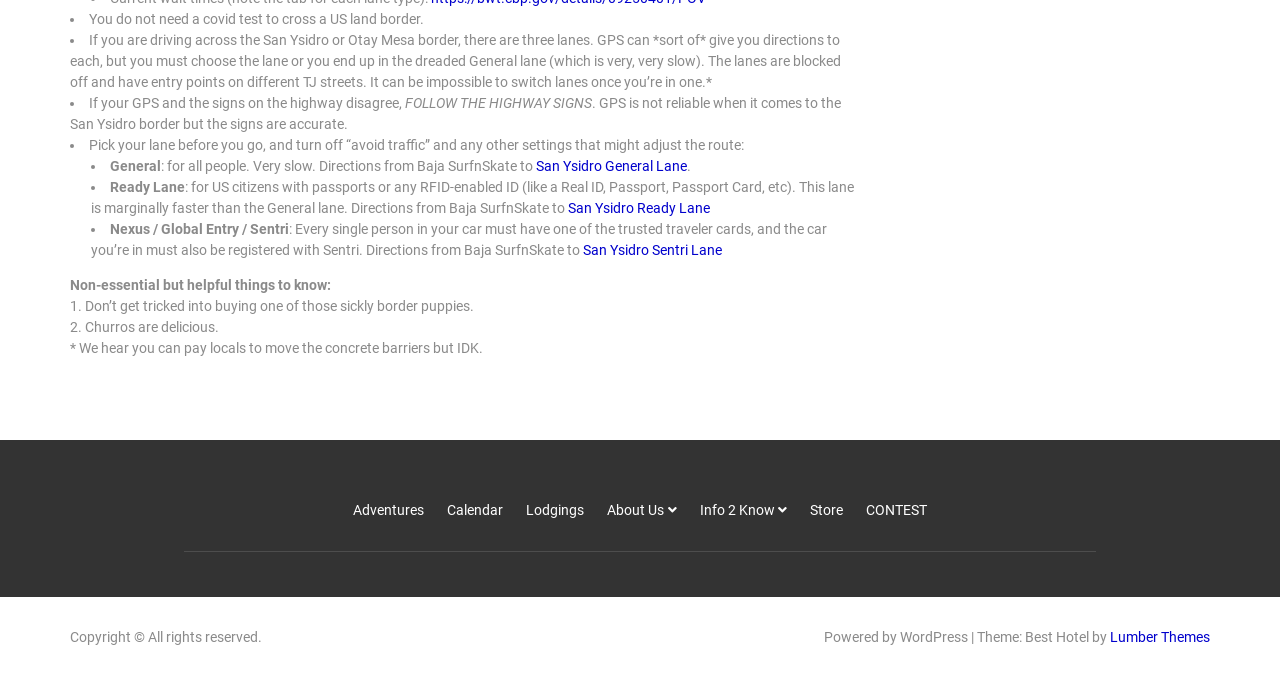Please determine the bounding box coordinates, formatted as (top-left x, top-left y, bottom-right x, bottom-right y), with all values as floating point numbers between 0 and 1. Identify the bounding box of the region described as: Lumber Themes

[0.867, 0.928, 0.945, 0.952]